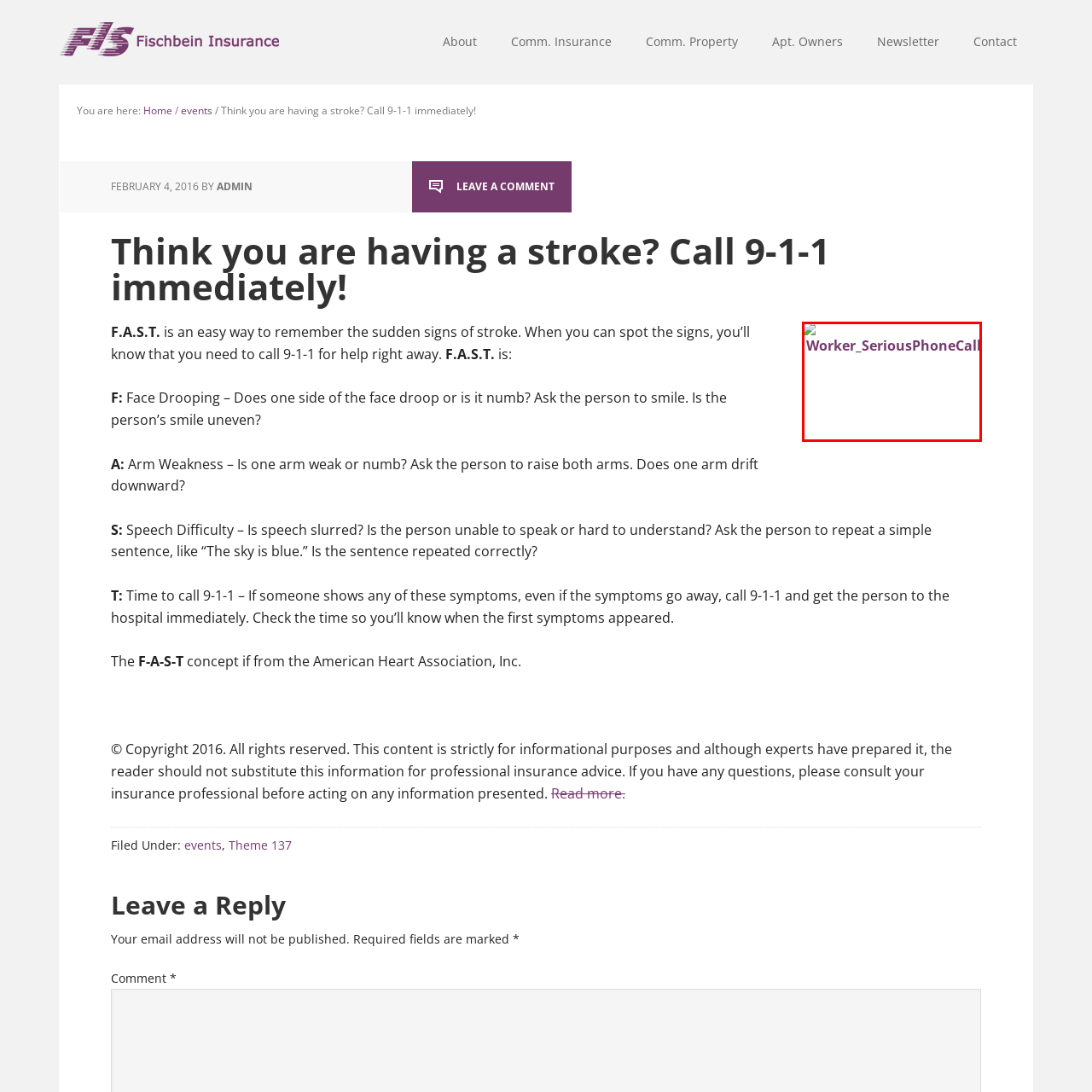Direct your attention to the red-outlined image and answer the question in a word or phrase: What is the article the image is part of about?

Stroke recognition